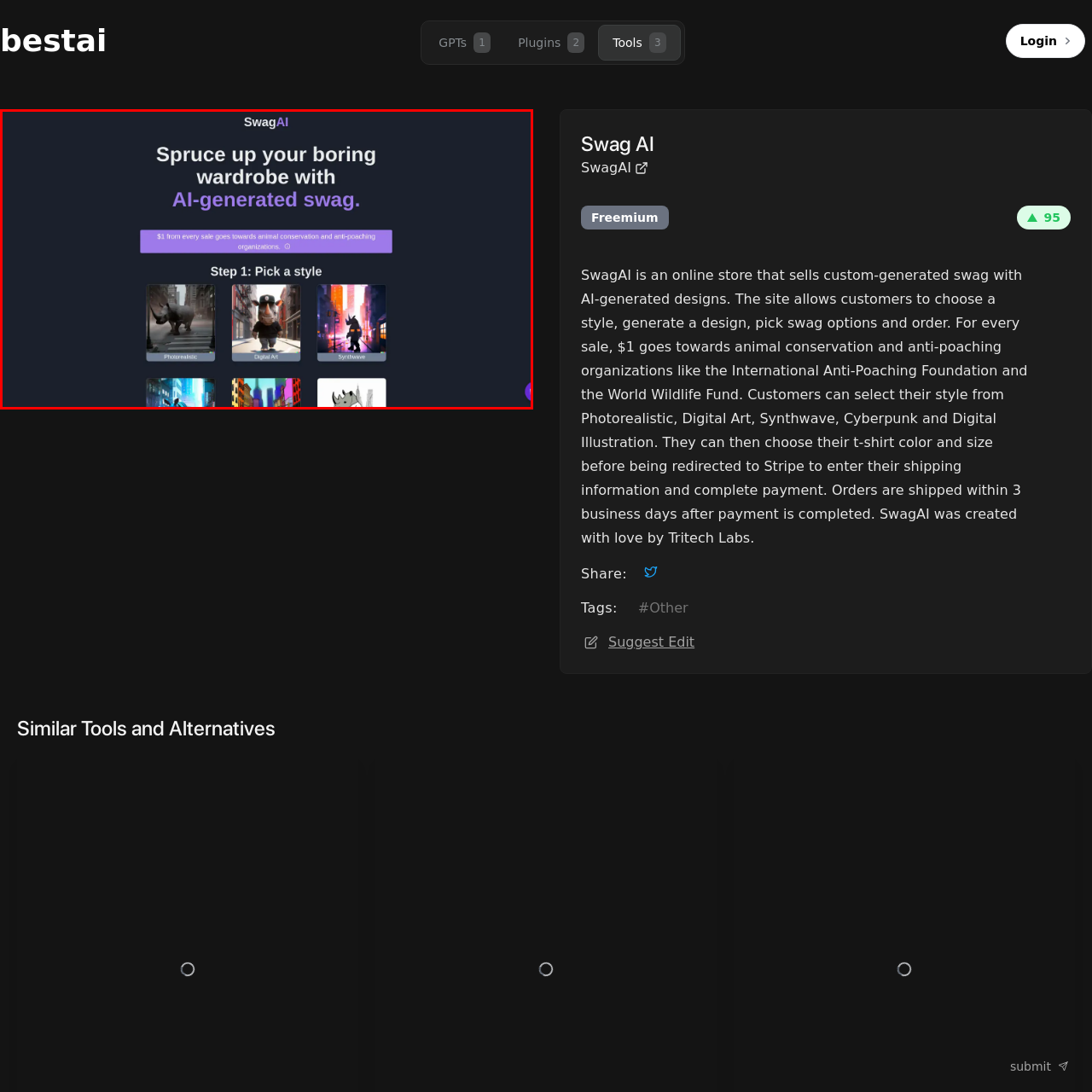What is the color of the background?
Look at the image framed by the red bounding box and provide an in-depth response.

The caption describes the modern dark background as enhancing the vibrancy of the visuals, creating an inviting atmosphere for users.